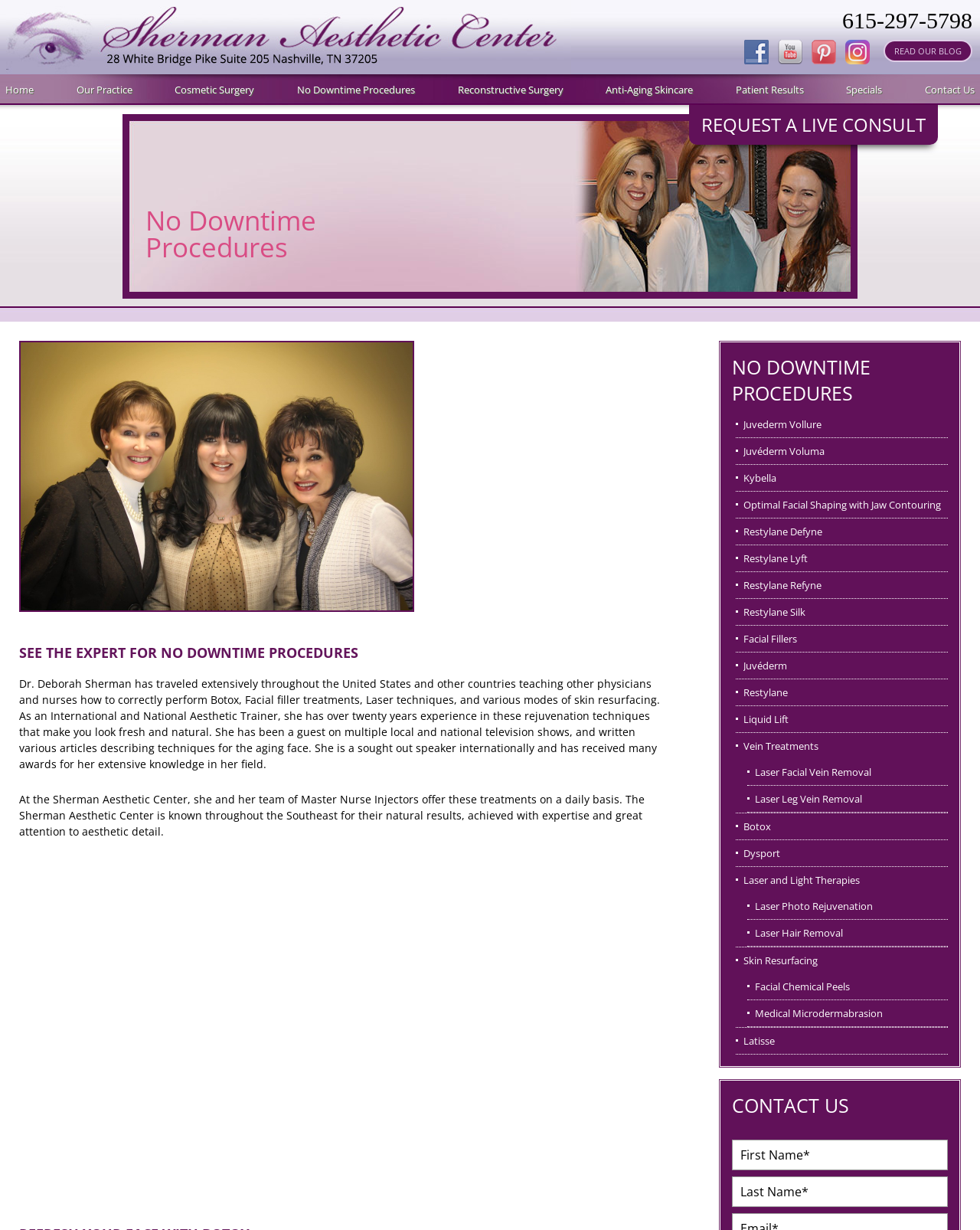Provide your answer in a single word or phrase: 
What is the purpose of the Sherman Aesthetic Center?

To provide aesthetic and cosmetic treatments